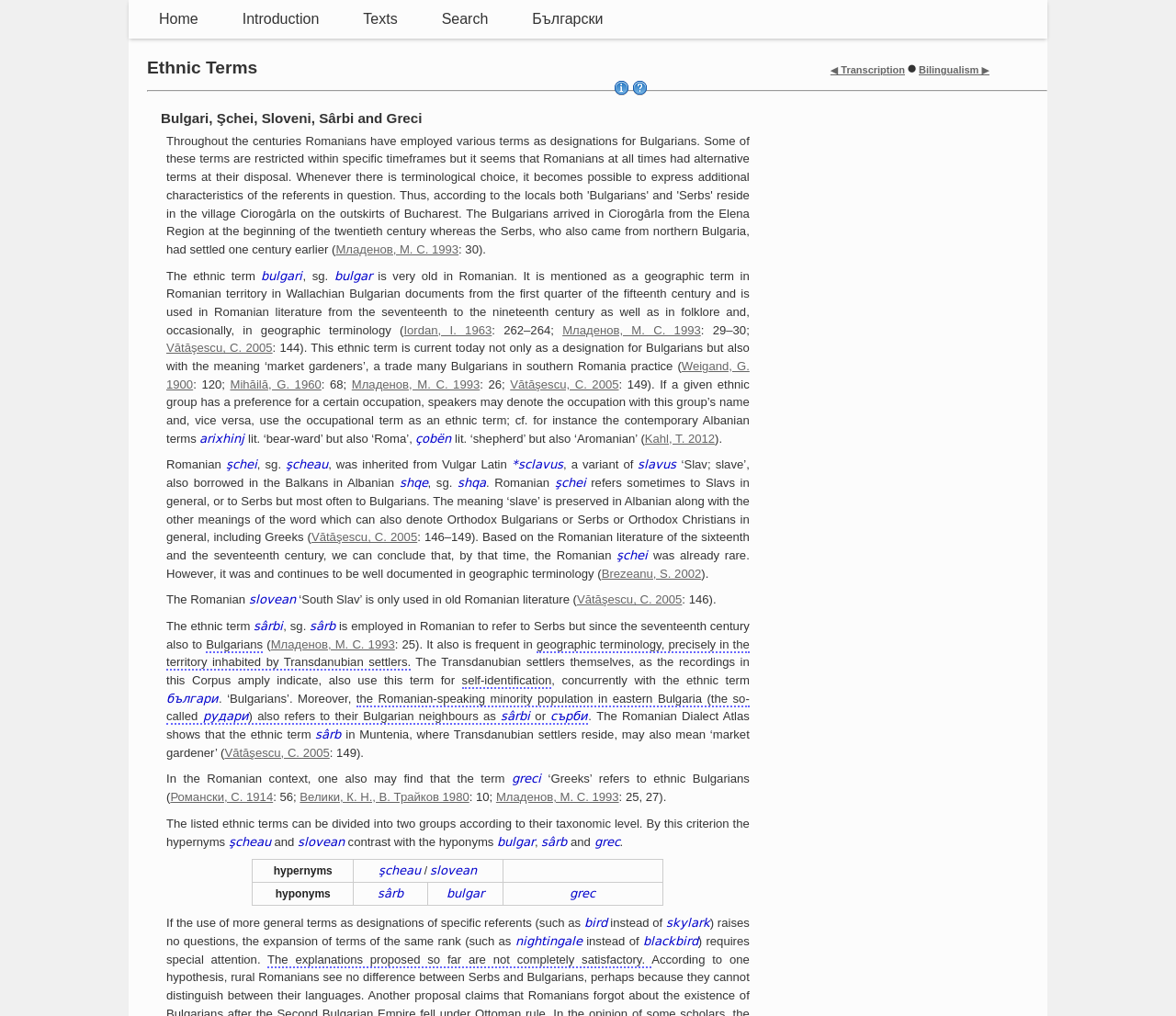Please give a concise answer to this question using a single word or phrase: 
What is the title of the webpage?

Ethnic Terms : Bulgarian Dialects in Romania